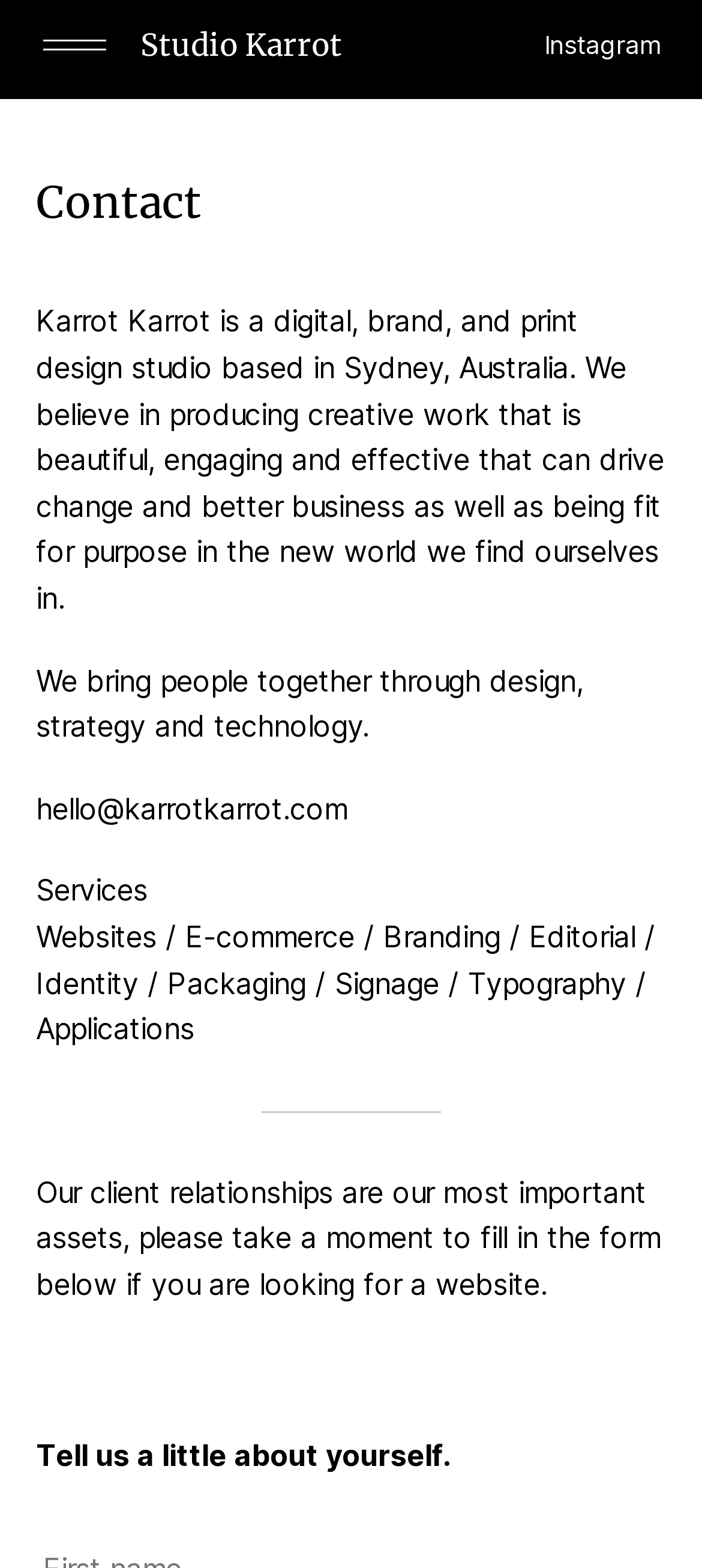Please find the bounding box for the UI element described by: "Studio Karrot".

[0.2, 0.016, 0.487, 0.041]